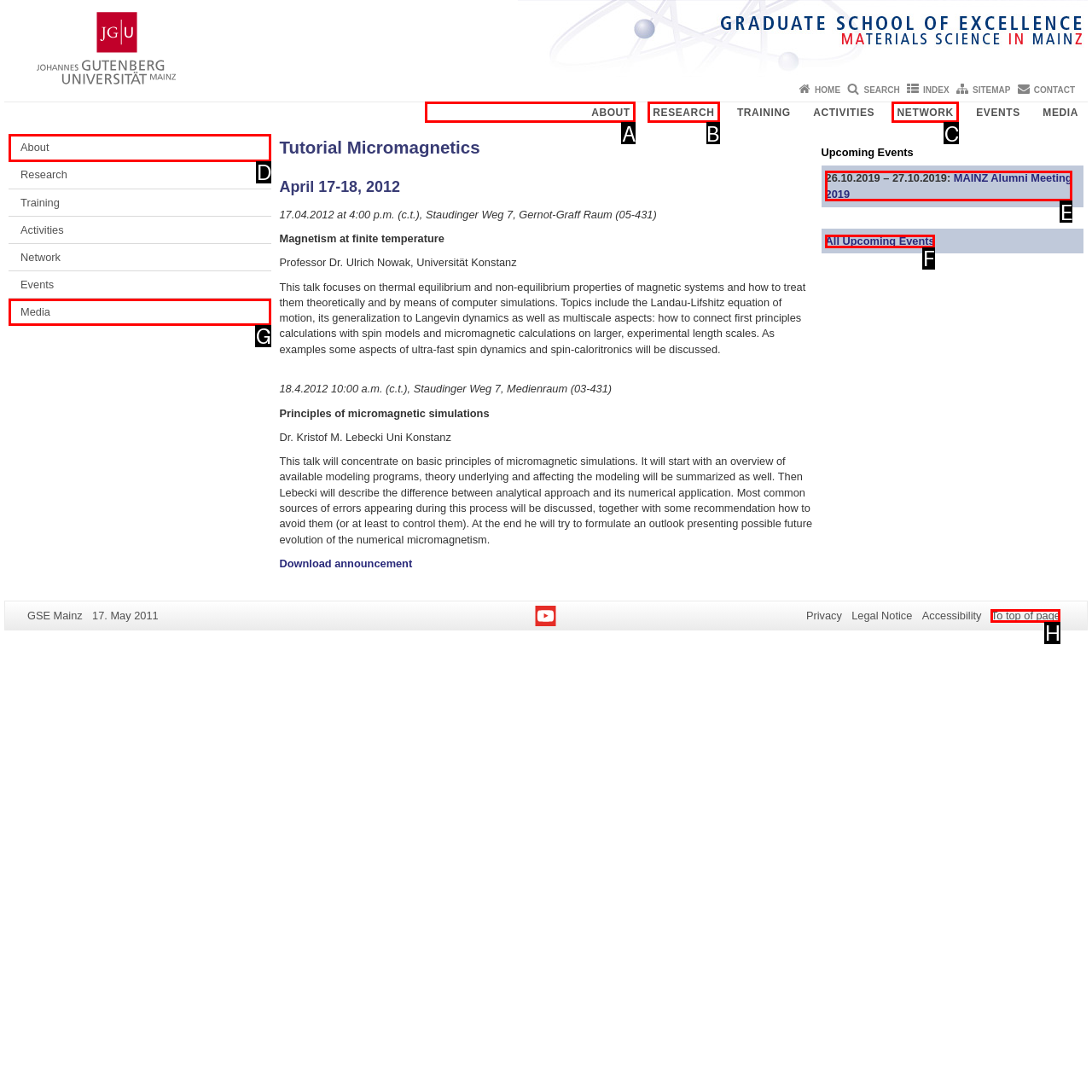Decide which UI element to click to accomplish the task: Click on the MAINZ Alumni Meeting 2019 link
Respond with the corresponding option letter.

E